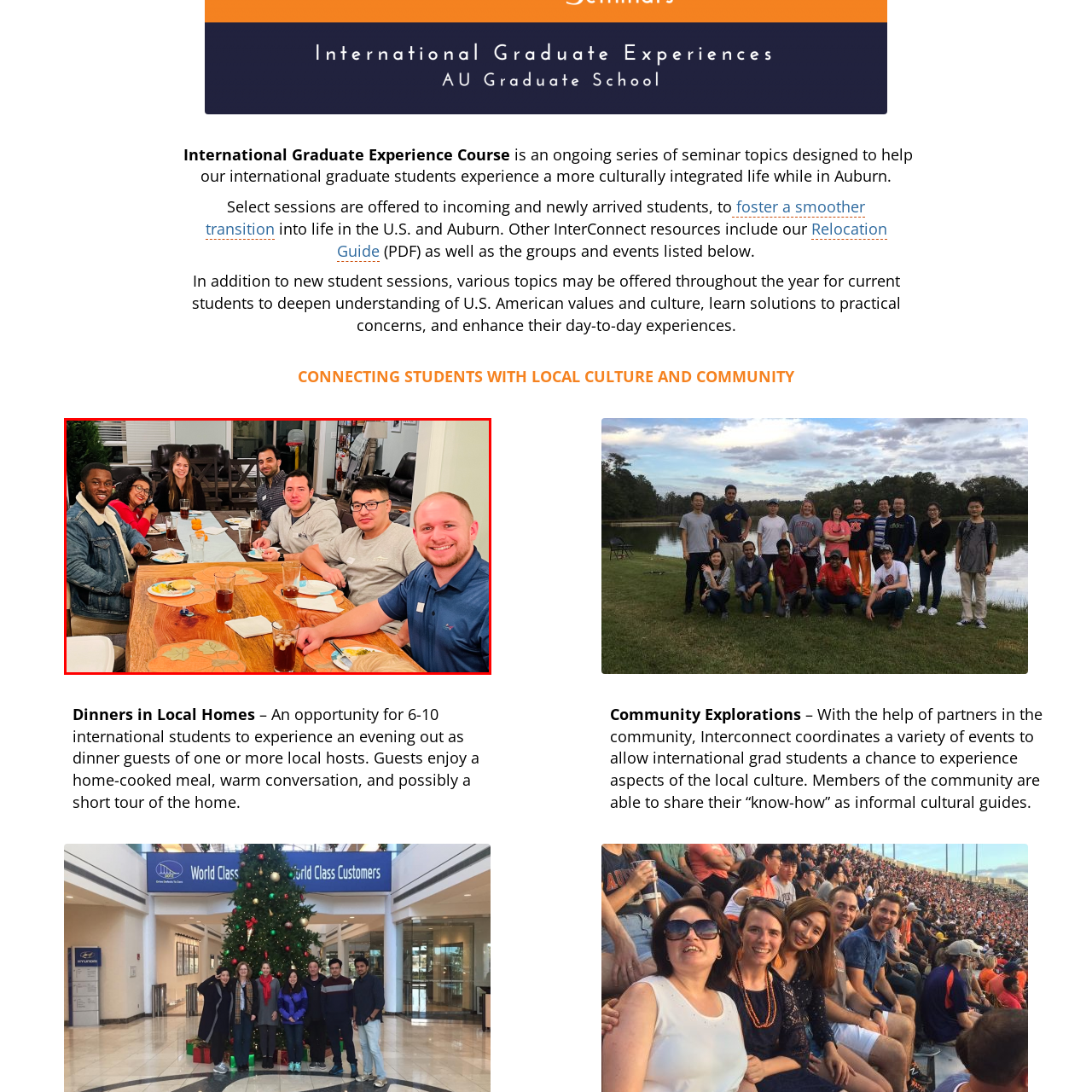Observe the image inside the red bounding box and answer briefly using a single word or phrase: What is served to the students?

Home-cooked meal